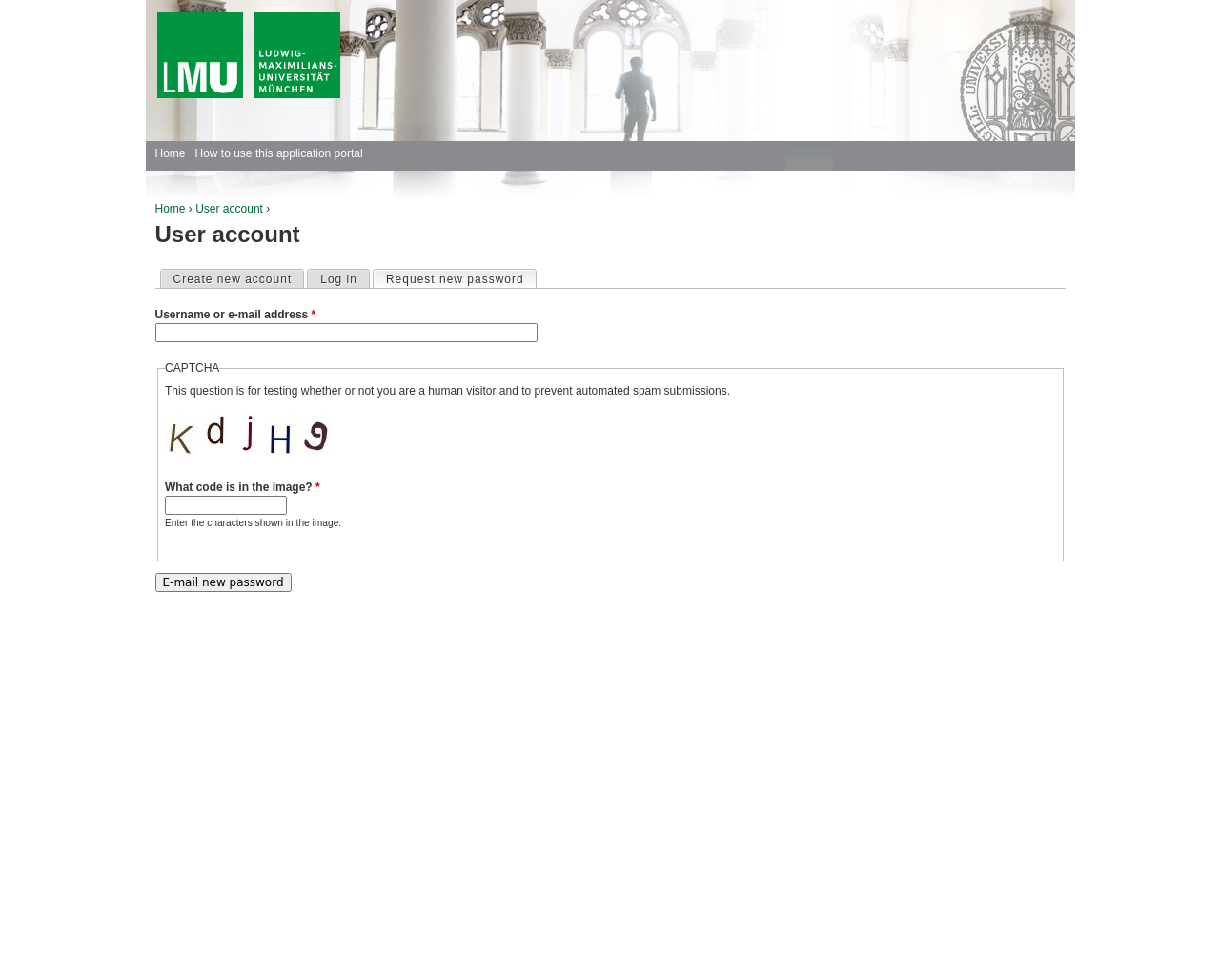Determine the coordinates of the bounding box that should be clicked to complete the instruction: "Click on the 'E-mail new password' button". The coordinates should be represented by four float numbers between 0 and 1: [left, top, right, bottom].

[0.127, 0.585, 0.239, 0.604]